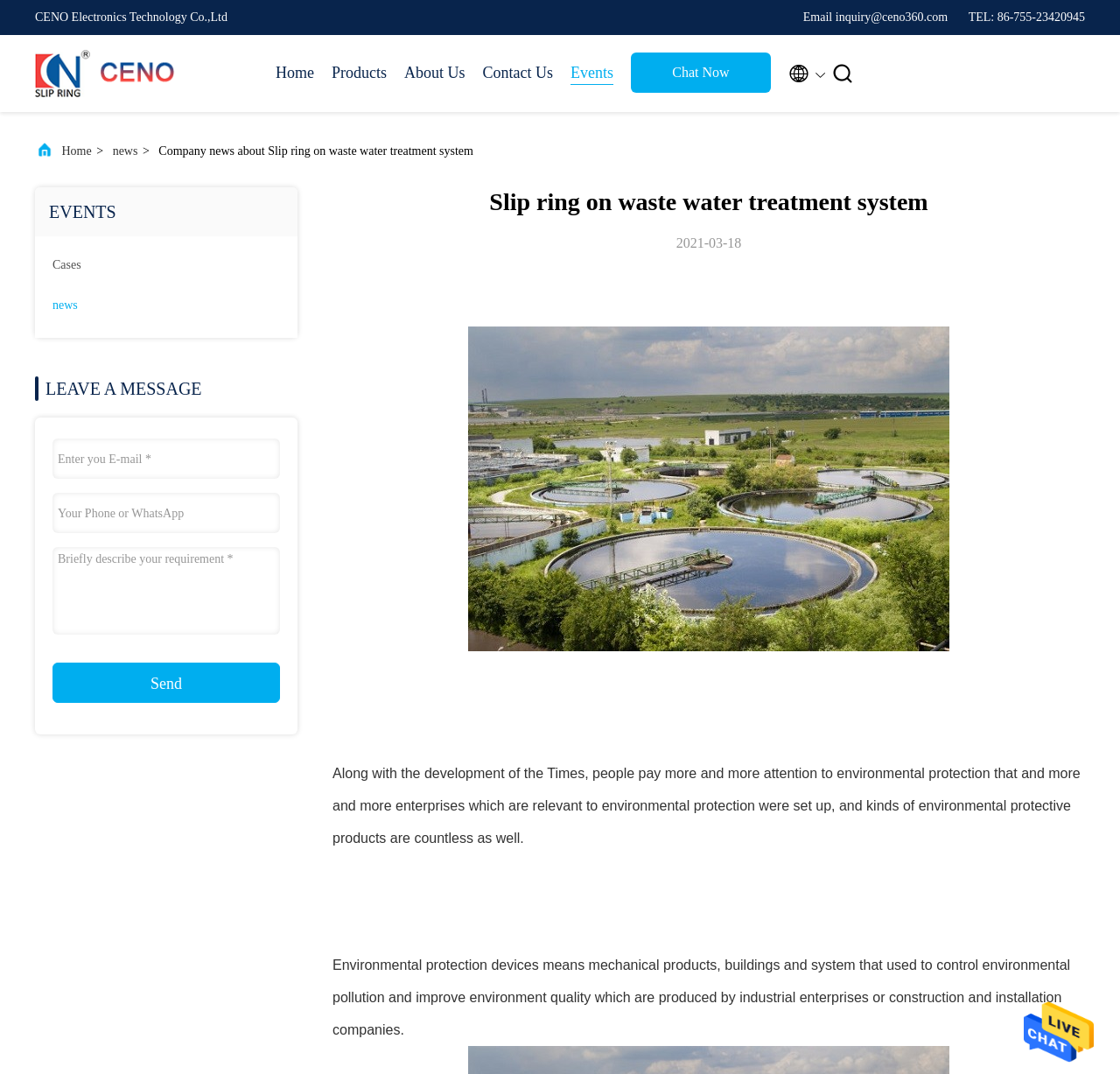What is the date of the company news?
Provide a concise answer using a single word or phrase based on the image.

2021-03-18